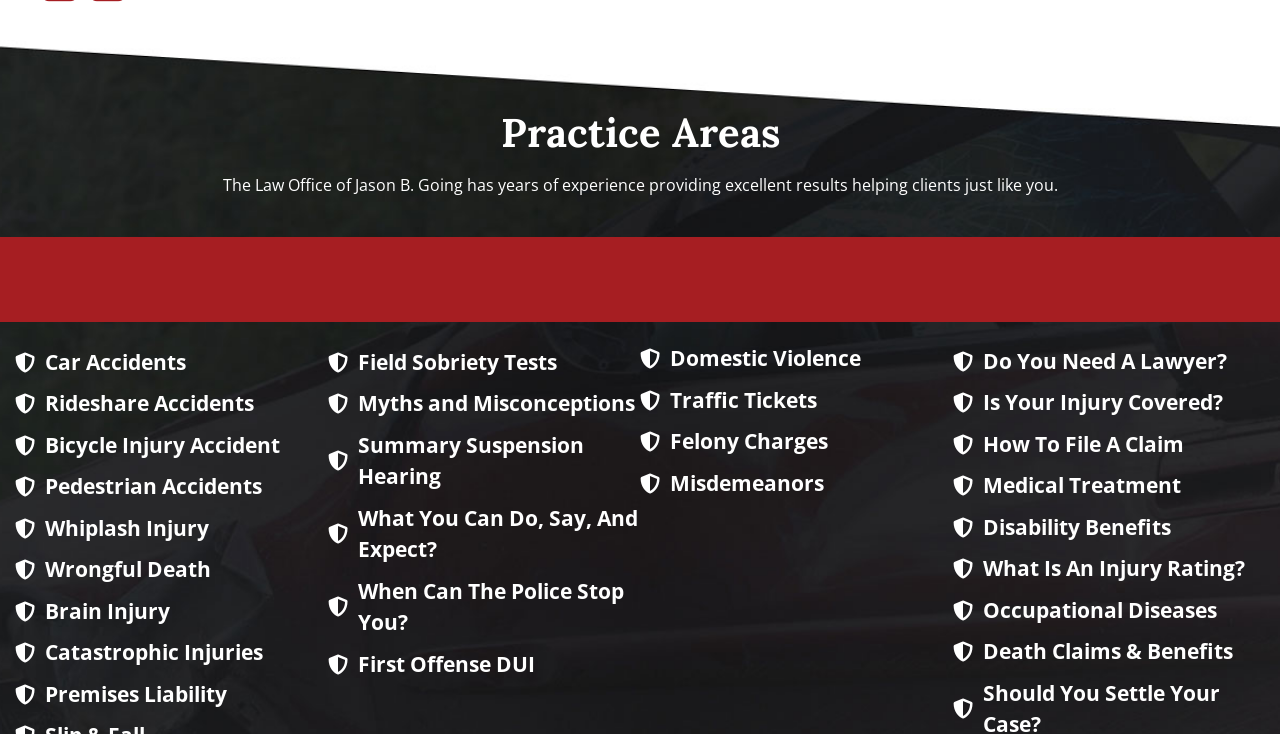Bounding box coordinates should be provided in the format (top-left x, top-left y, bottom-right x, bottom-right y) with all values between 0 and 1. Identify the bounding box for this UI element: Pimavanserin

None